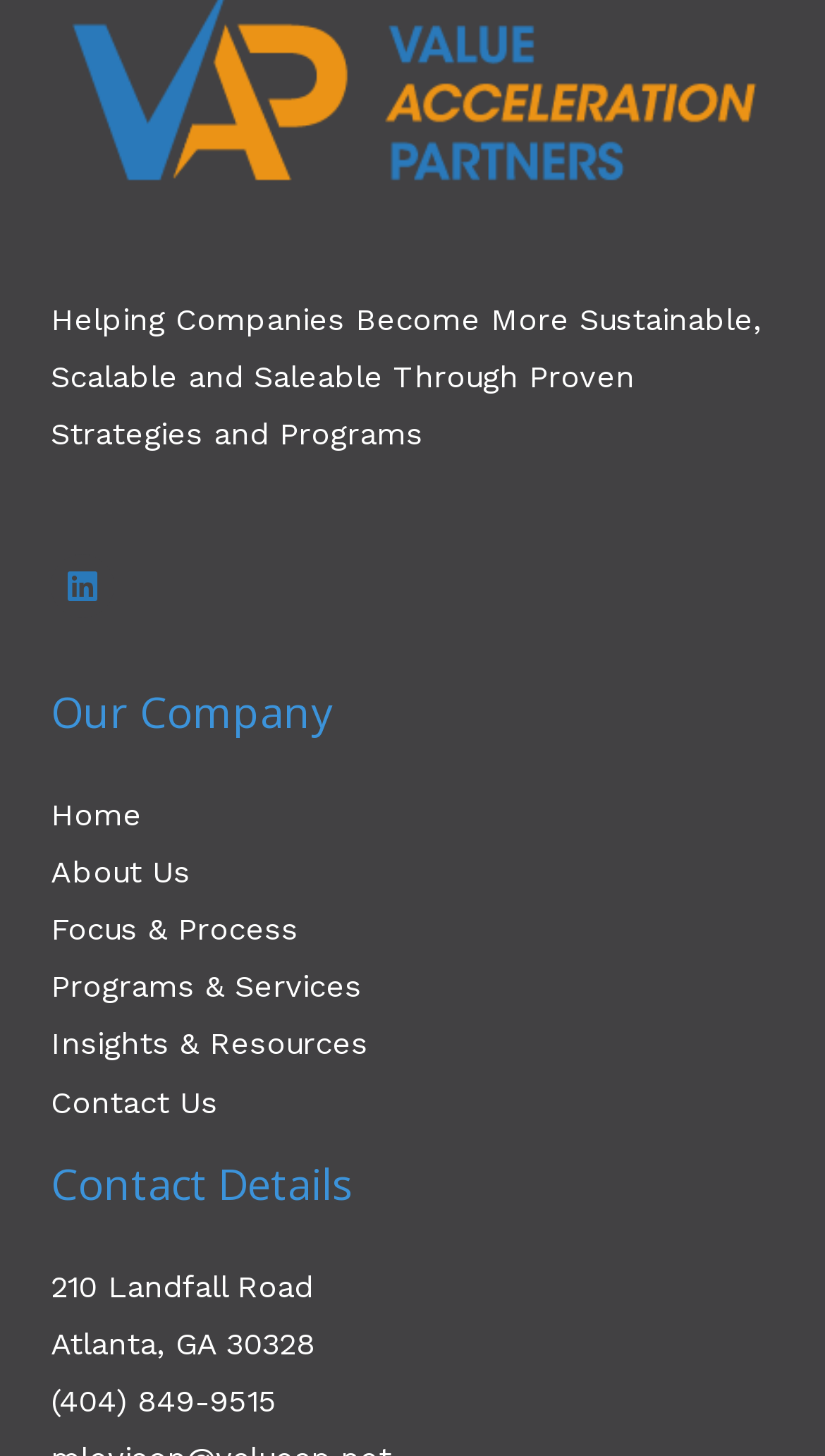Indicate the bounding box coordinates of the element that must be clicked to execute the instruction: "Learn more about our company". The coordinates should be given as four float numbers between 0 and 1, i.e., [left, top, right, bottom].

[0.062, 0.586, 0.231, 0.612]